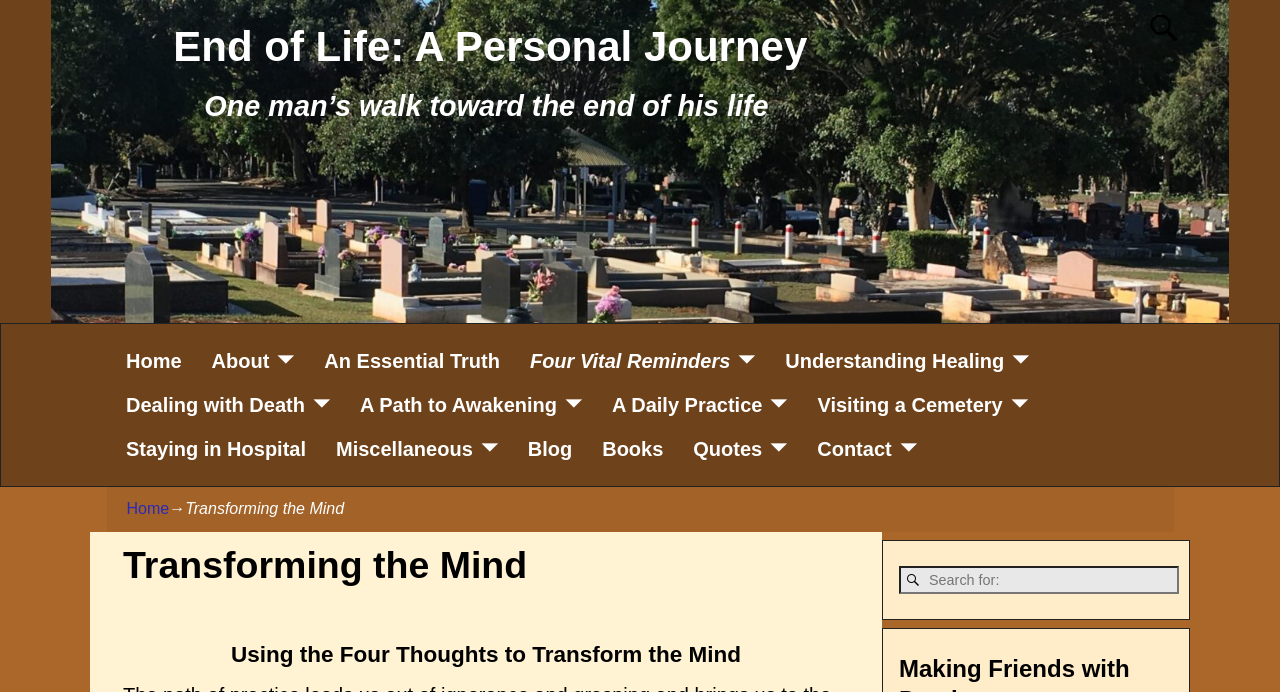Using the provided element description: "name="s" placeholder="Search for:"", identify the bounding box coordinates. The coordinates should be four floats between 0 and 1 in the order [left, top, right, bottom].

[0.702, 0.817, 0.921, 0.859]